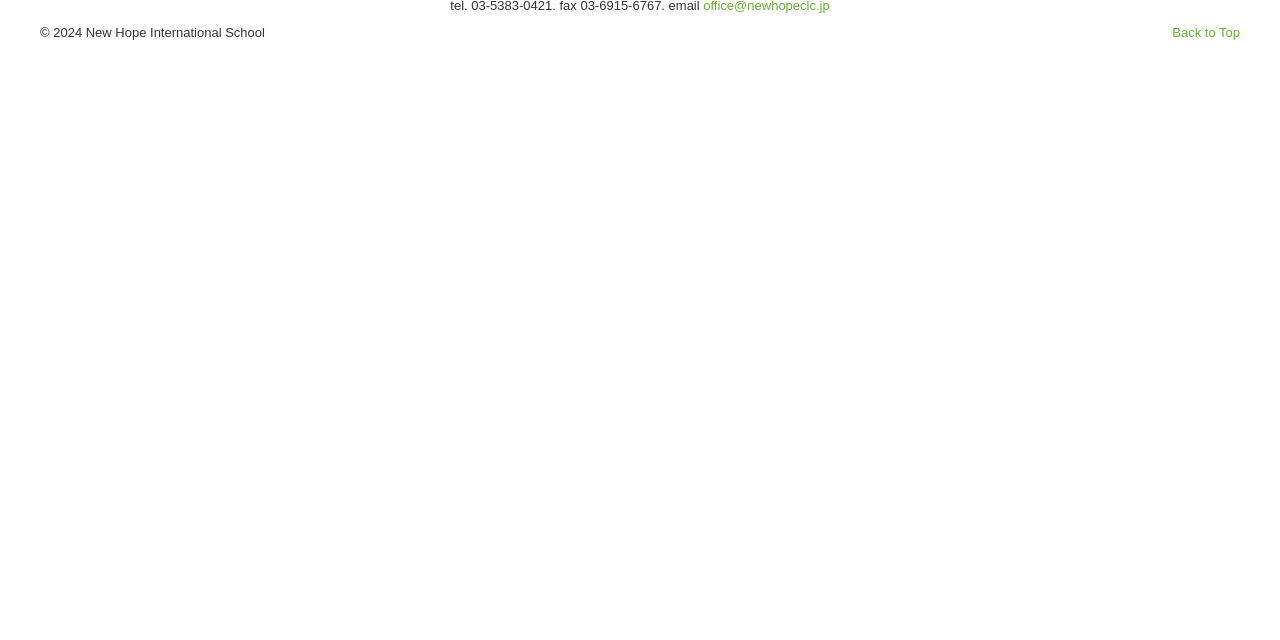Please predict the bounding box coordinates (top-left x, top-left y, bottom-right x, bottom-right y) for the UI element in the screenshot that fits the description: Back to Top

[0.916, 0.039, 0.969, 0.062]